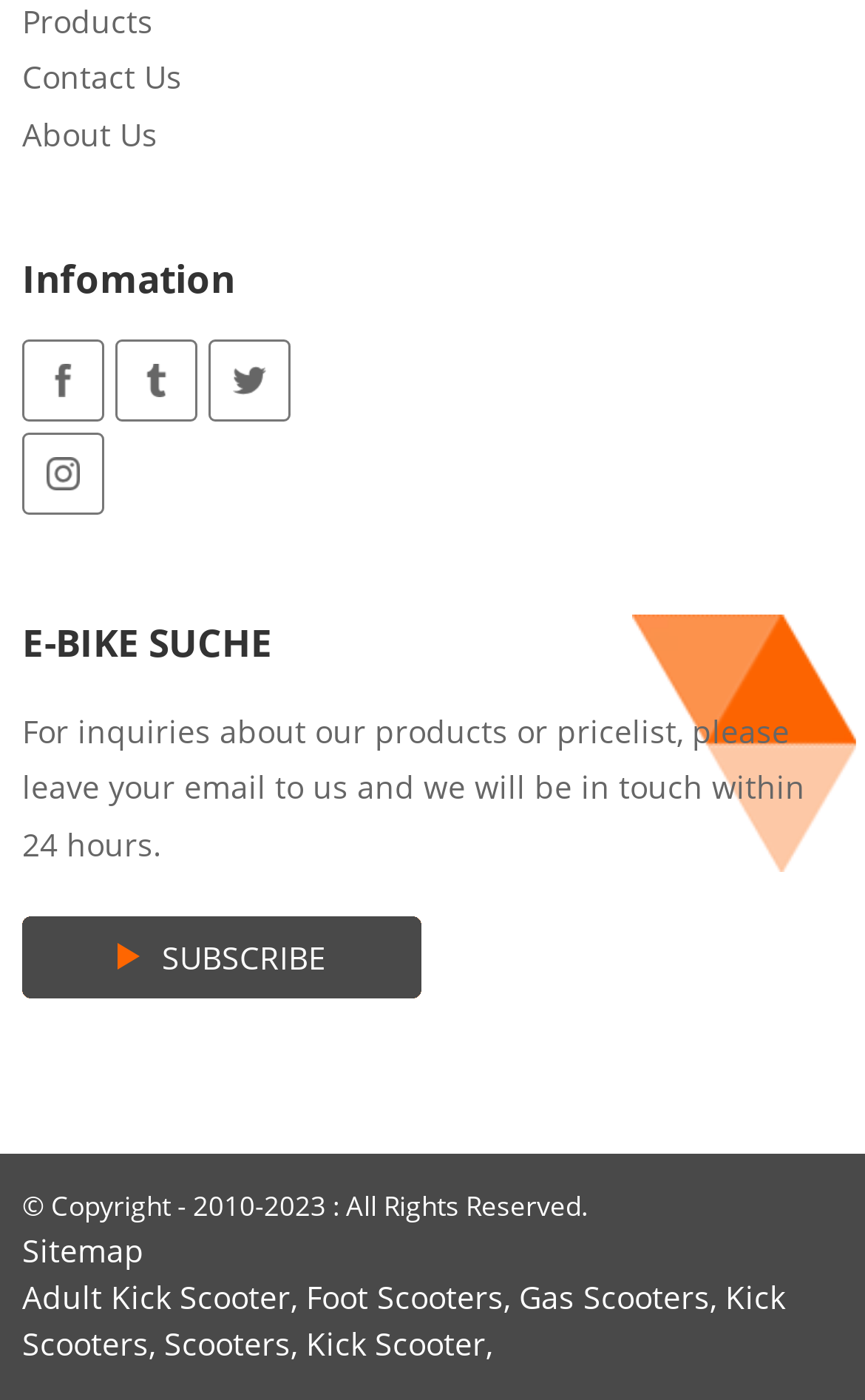How many social media links are available?
Please interpret the details in the image and answer the question thoroughly.

I counted the number of social media links by looking at the links with 'sns_' prefix, which are 'sns_01', 'sns_02', 'sns_03', and 'sns_05'. Each of these links has an associated image, indicating they are social media links.